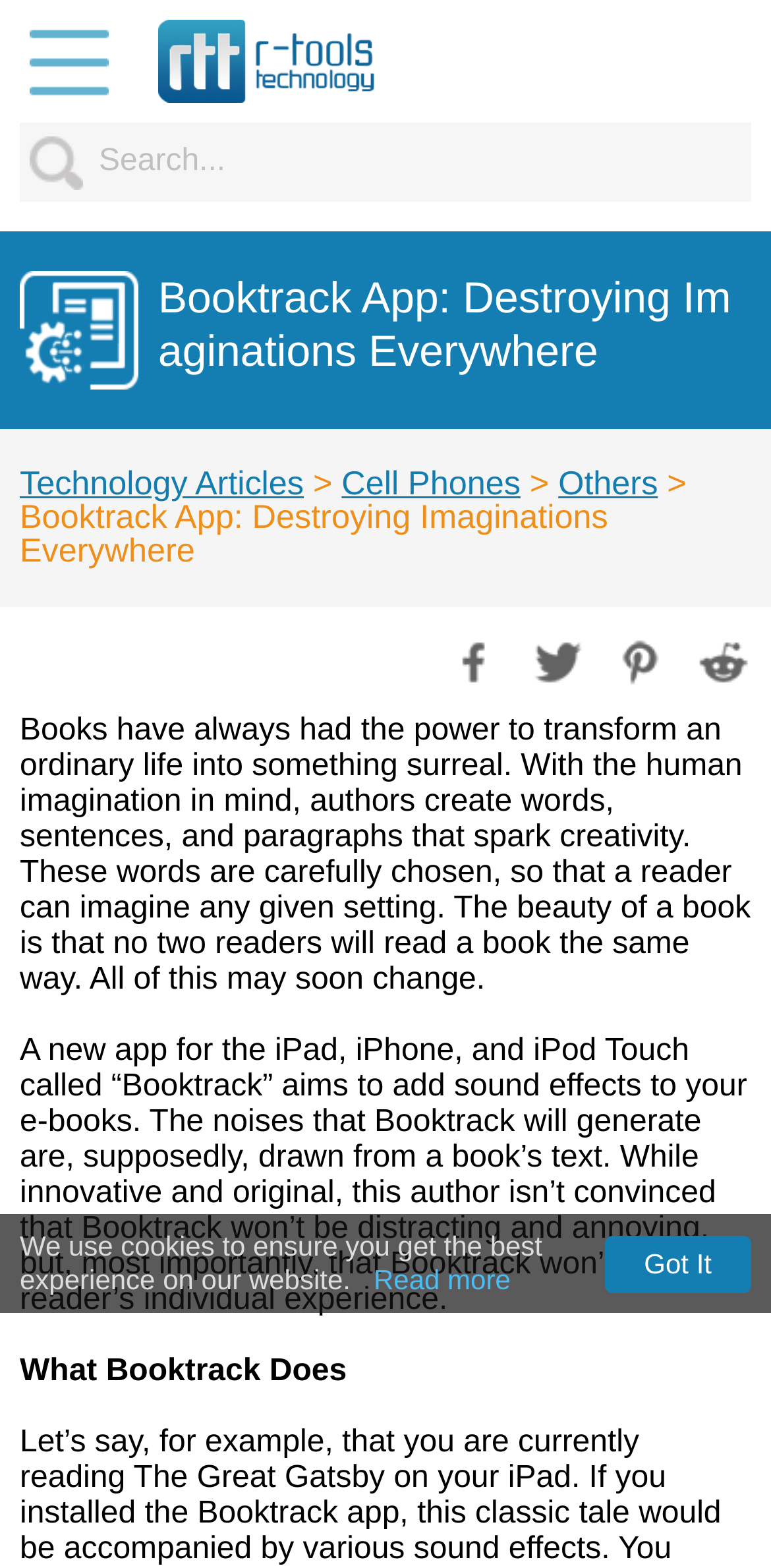What is the main concern about the Booktrack App?
Please provide a single word or phrase as your answer based on the image.

It may be distracting and alter the reader's experience